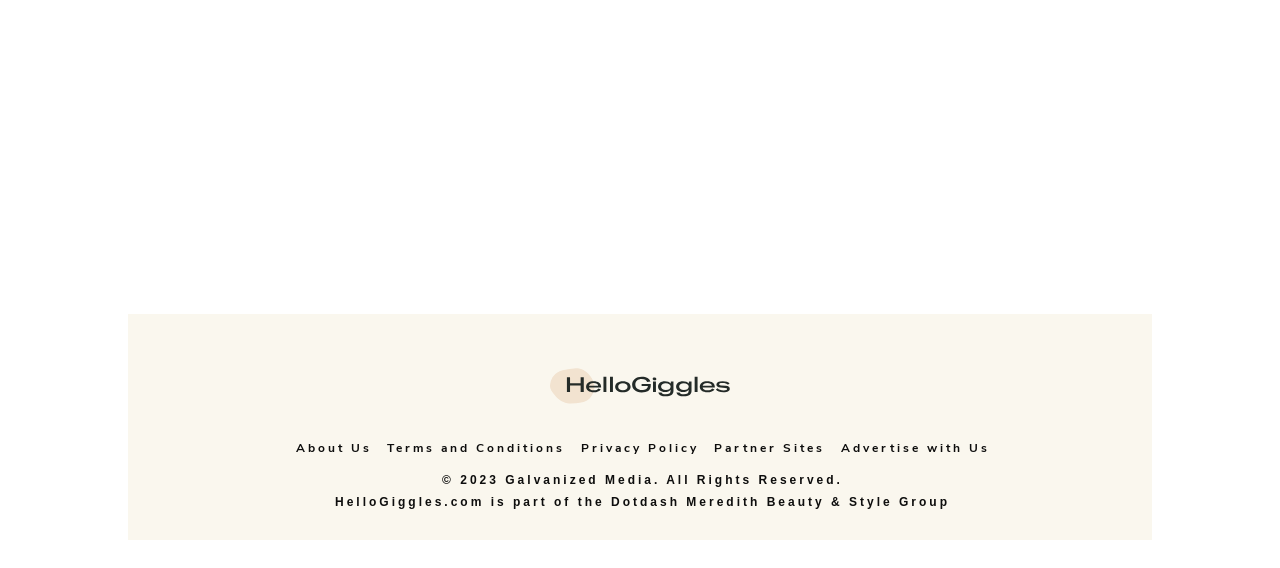Please provide the bounding box coordinates for the UI element as described: "Terms and Conditions". The coordinates must be four floats between 0 and 1, represented as [left, top, right, bottom].

[0.297, 0.769, 0.446, 0.807]